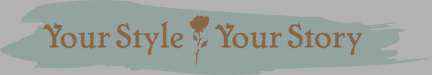Provide a brief response using a word or short phrase to this question:
What is the tone of the text?

Earthy